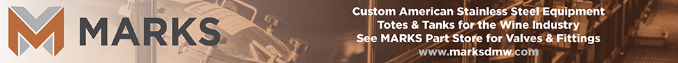Give a short answer using one word or phrase for the question:
What does Marks' part store provide to winemakers?

Valves and fittings